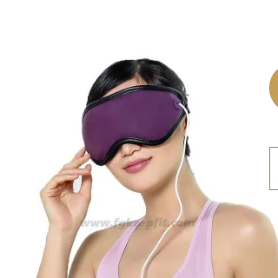Does the eye mask have a cord?
Using the information from the image, give a concise answer in one word or a short phrase.

Yes